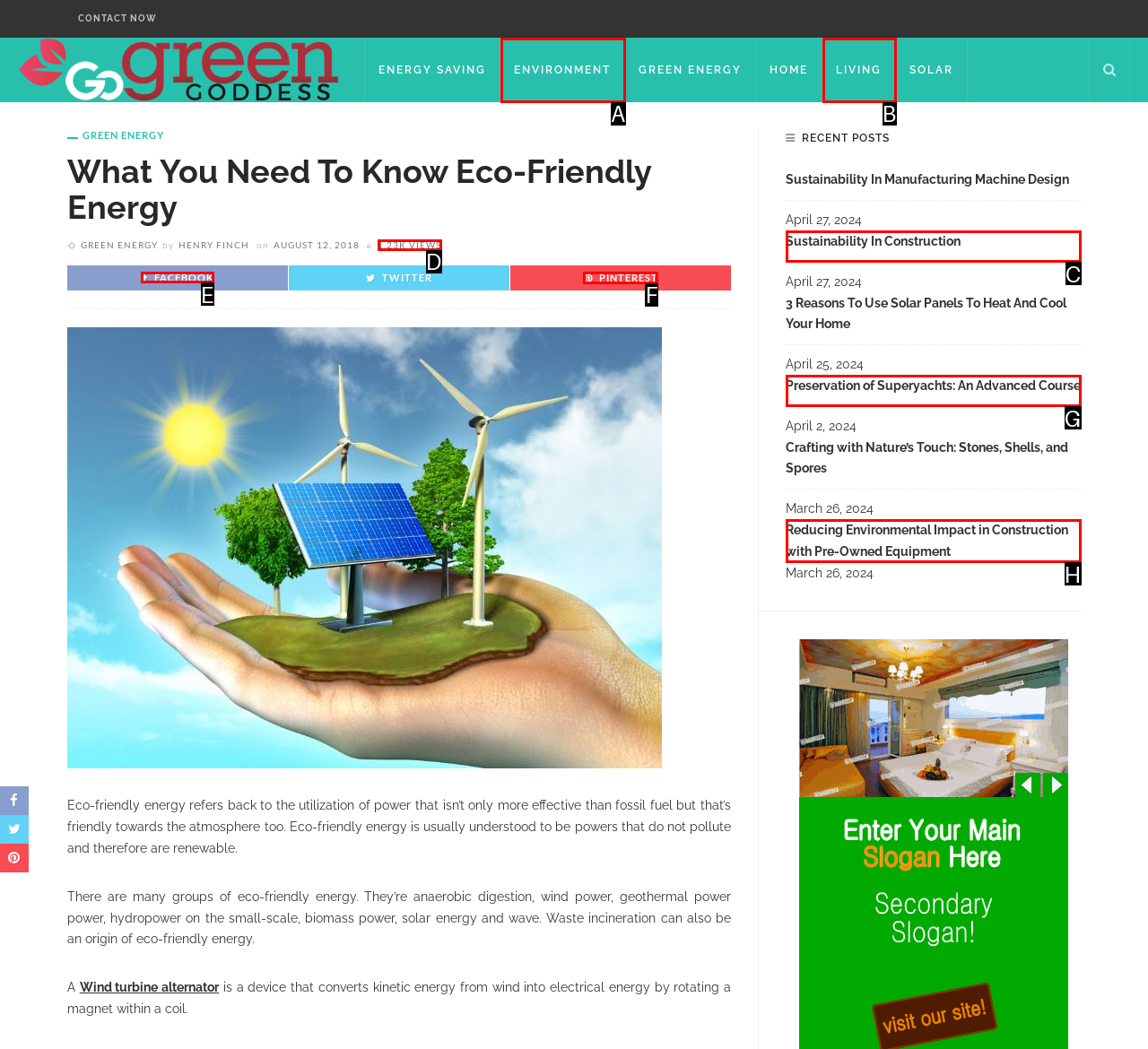Tell me which one HTML element I should click to complete the following task: Share on FACEBOOK Answer with the option's letter from the given choices directly.

E